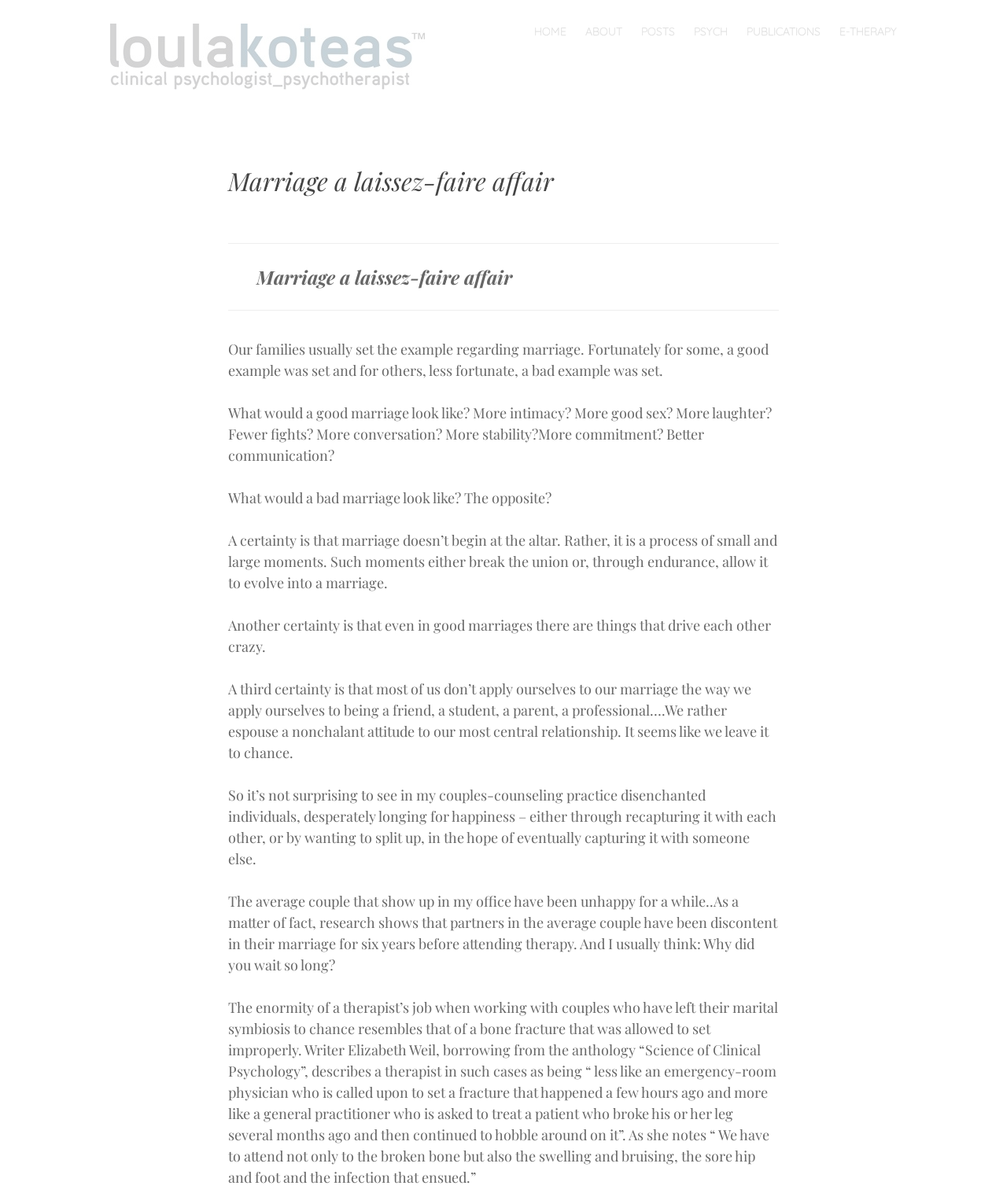Please locate the bounding box coordinates of the element that should be clicked to complete the given instruction: "Click on the 'Next article' link".

None